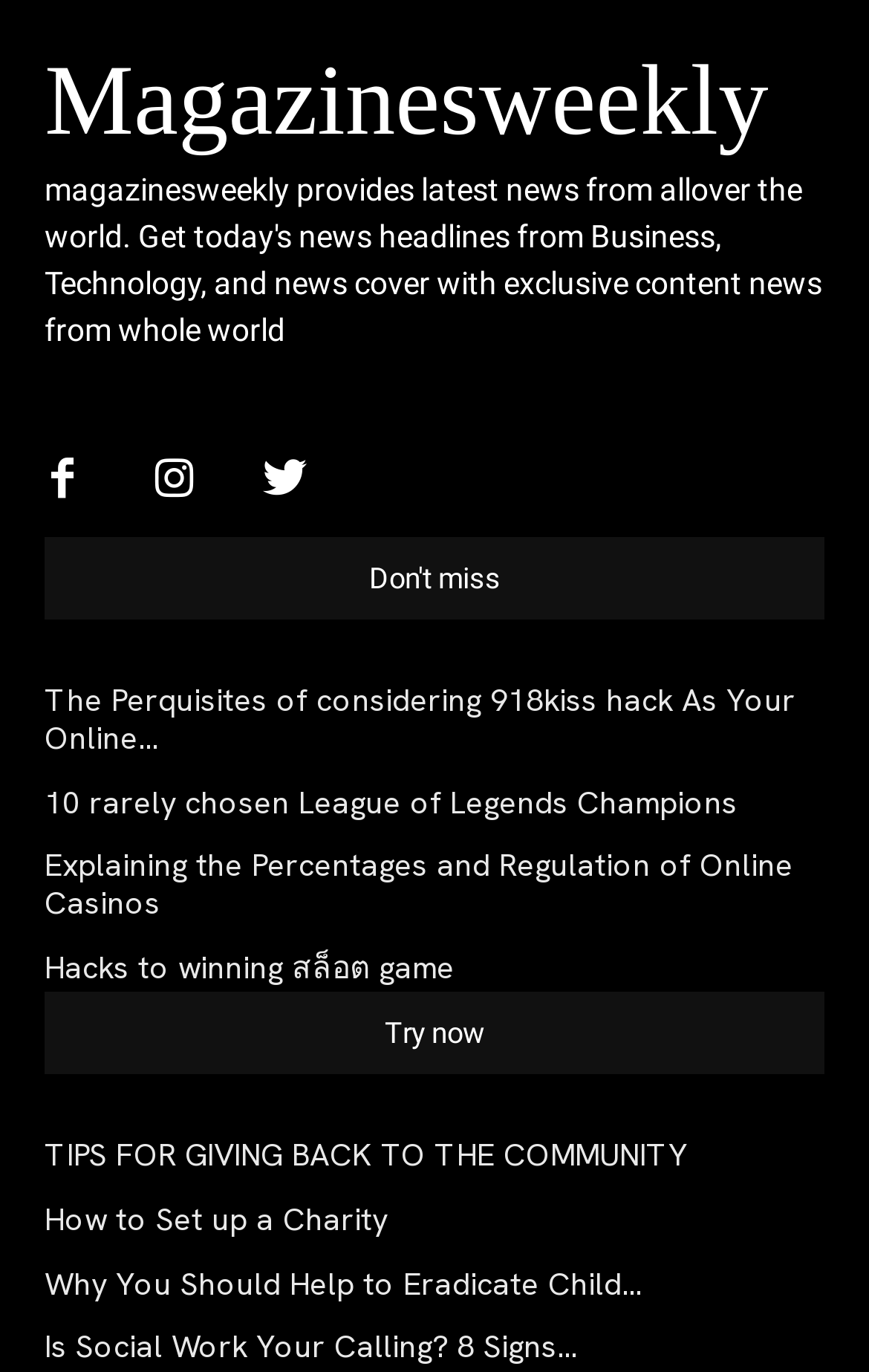What is the last link on the webpage?
Answer the question with a single word or phrase derived from the image.

Is Social Work Your Calling? 8 Signs...